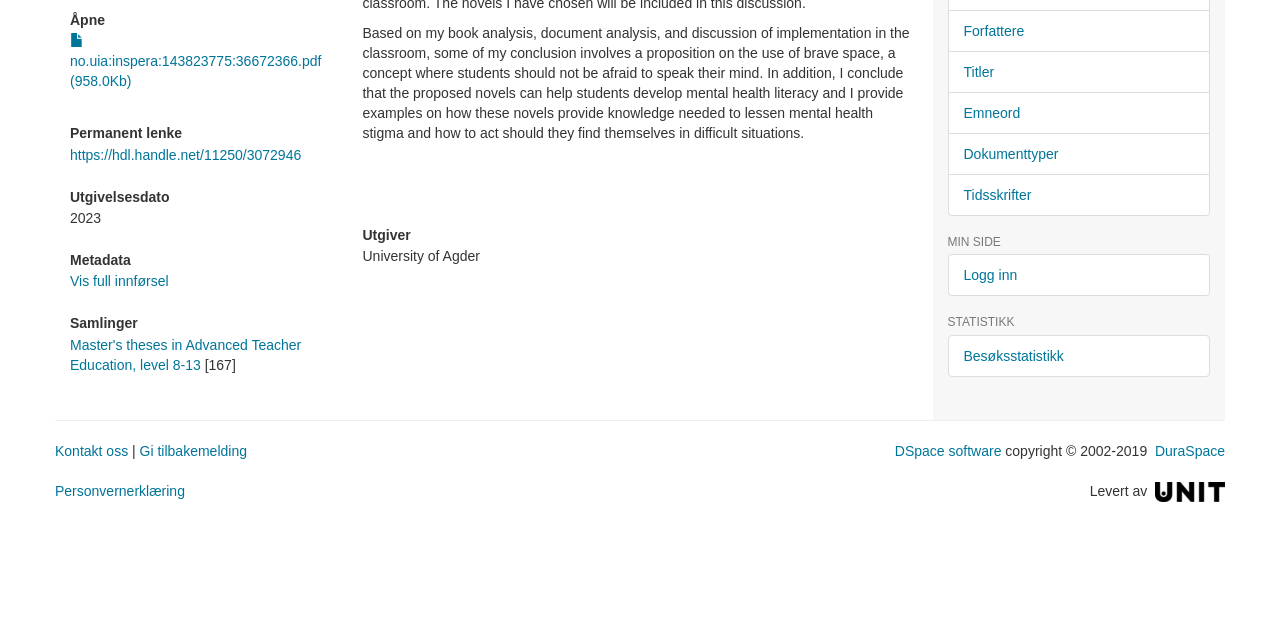Return the bounding box coordinates of the UI element that corresponds to this description: "Besøksstatistikk". The coordinates must be given as four float numbers in the range of 0 and 1, [left, top, right, bottom].

[0.74, 0.523, 0.945, 0.588]